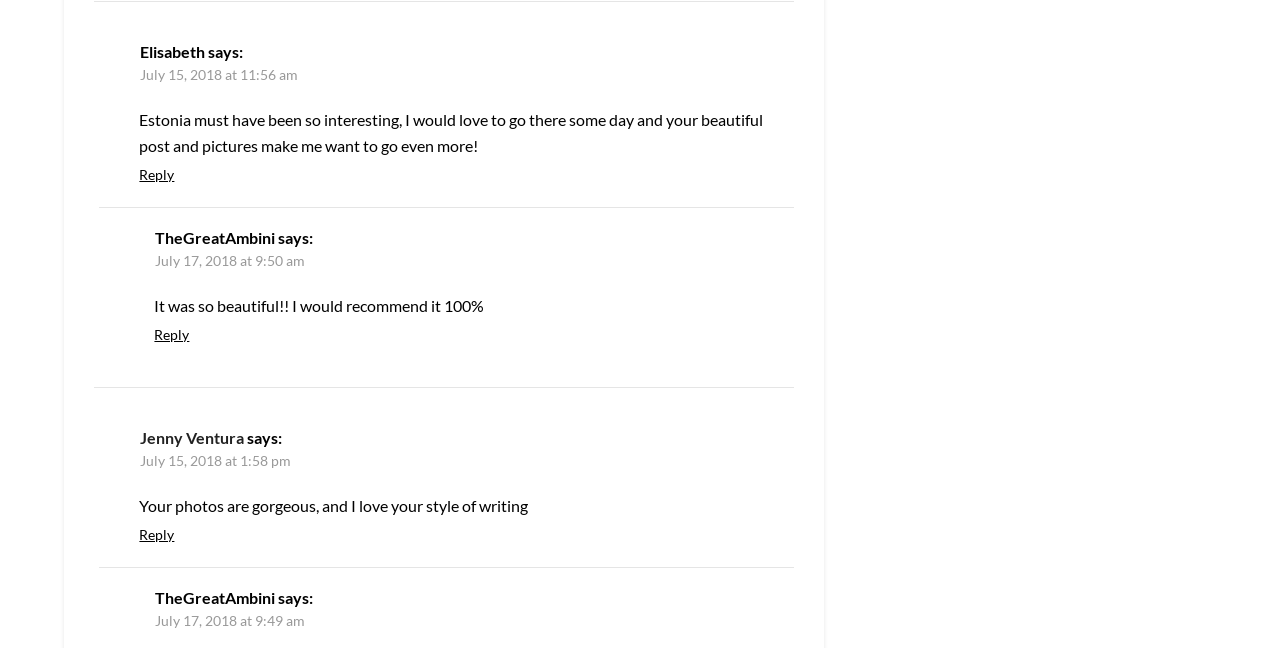Please find the bounding box coordinates of the element that must be clicked to perform the given instruction: "Reply to TheGreatAmbini". The coordinates should be four float numbers from 0 to 1, i.e., [left, top, right, bottom].

[0.121, 0.503, 0.148, 0.529]